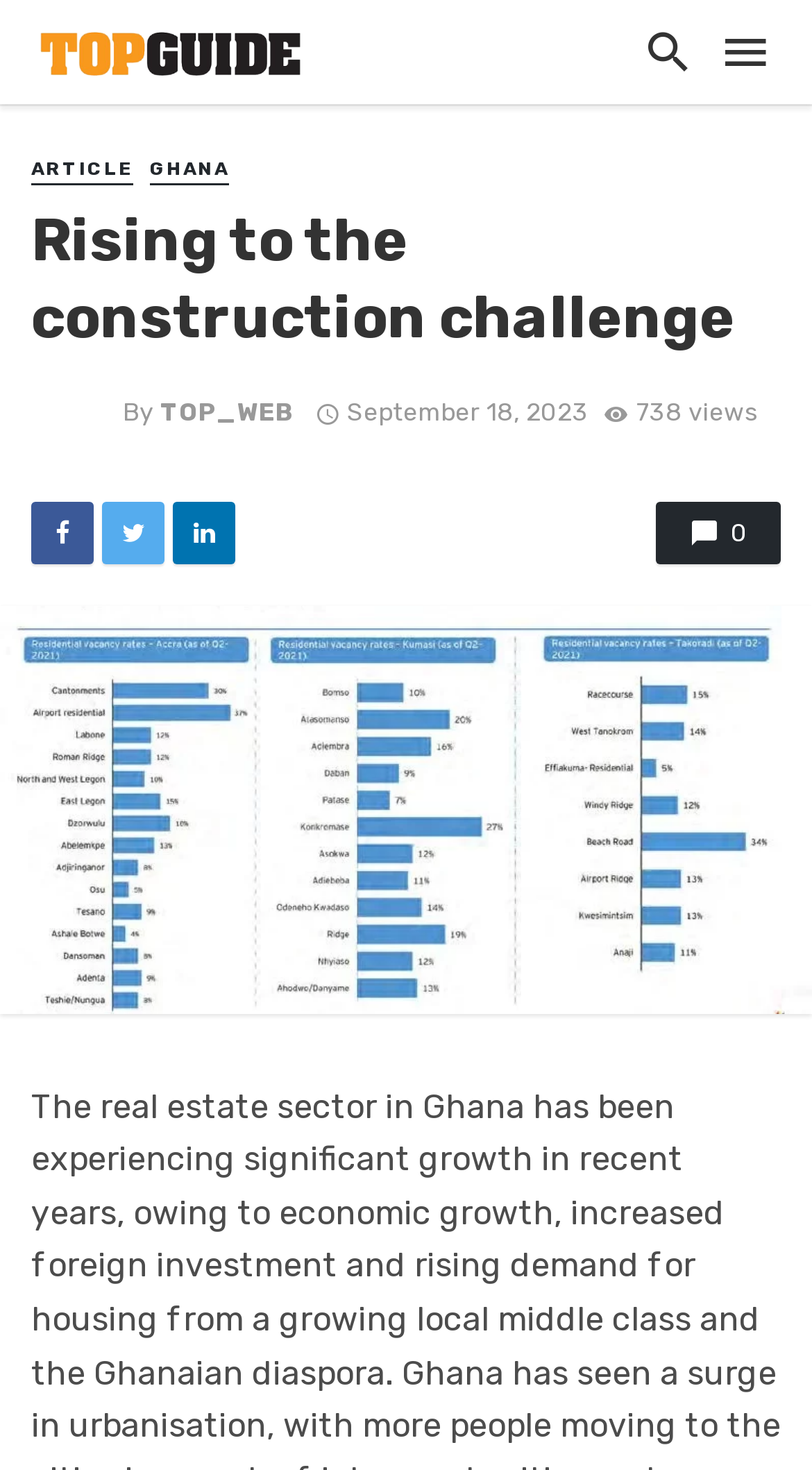Illustrate the webpage with a detailed description.

The webpage appears to be an article or blog post about the real estate sector in Ghana. At the top left corner, there is a logo image with a corresponding link. To the right of the logo, there is a button and another link. Below the logo, there is a header section that spans the entire width of the page. Within this section, there are links to "ARTICLE" and "GHANA" on the left, followed by a heading that reads "Rising to the construction challenge". 

Below the heading, there is a smaller image, likely a profile picture or icon, and a text "By" followed by a link to "TOP_WEB". The publication date and time, "September 18, 2023 at 6:11 pm", are displayed next to the link. On the right side of the header section, there is a text indicating "738 views". 

Further down, there are four social media links, represented by icons, aligned horizontally. Finally, on the bottom right corner, there is a link with a number "0" preceded by an icon.